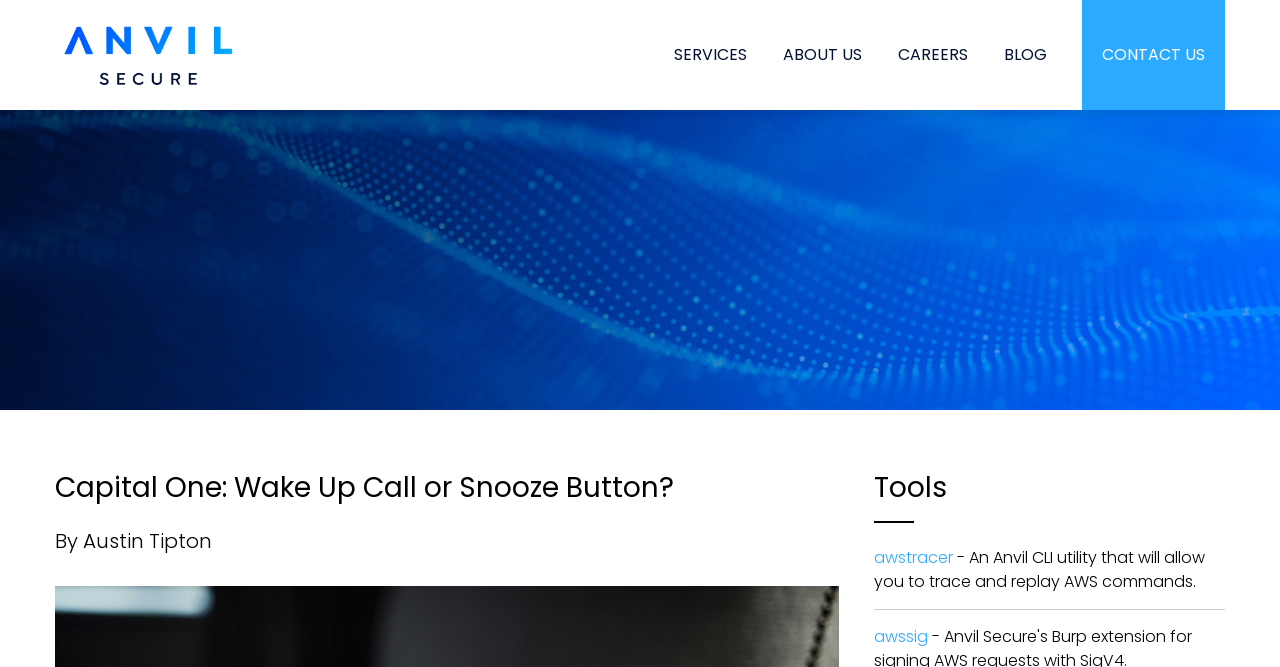How many tools are listed?
Provide a thorough and detailed answer to the question.

There are two tools listed in the 'Tools' section, which are awstracer and awssig, both with brief descriptions.